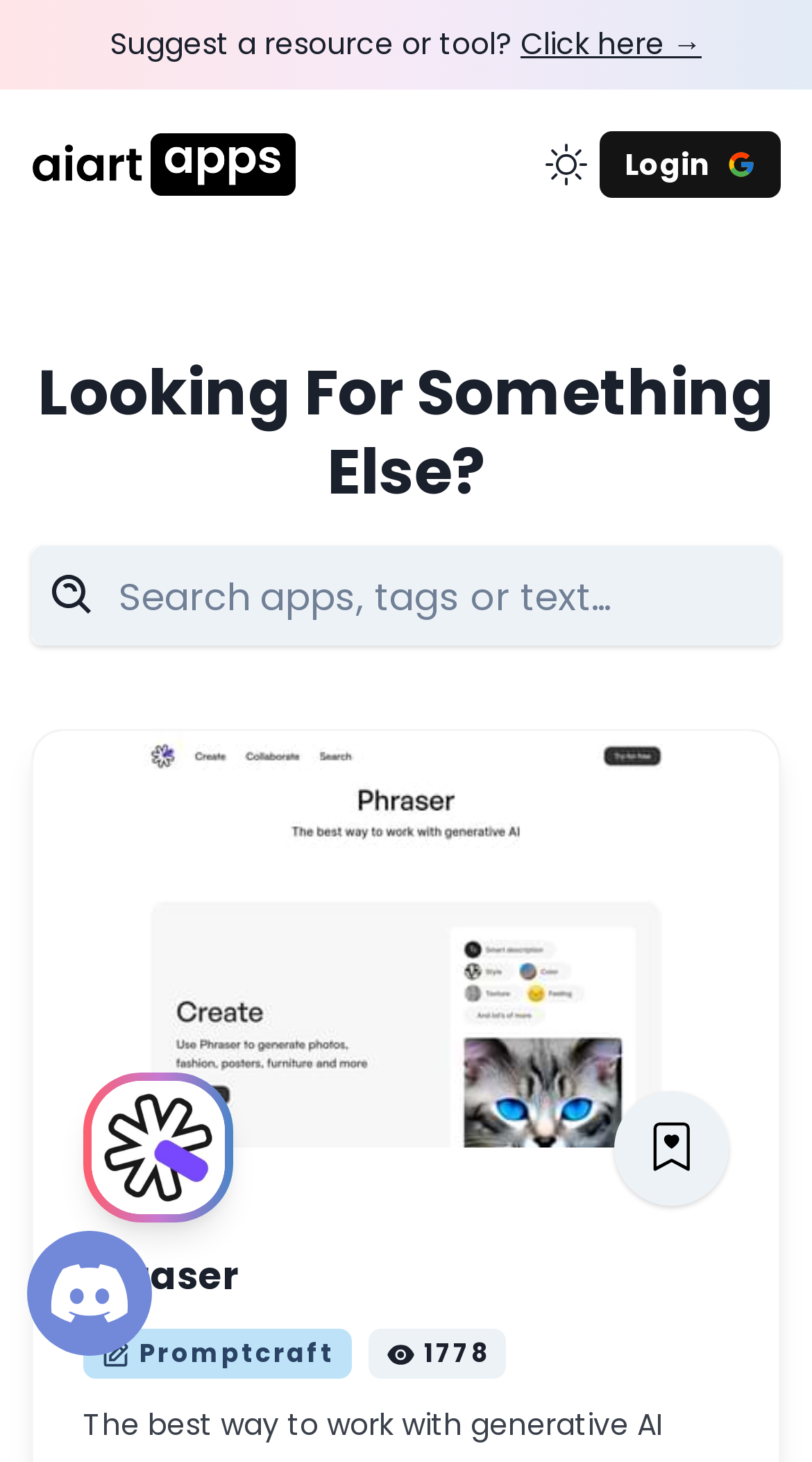Identify the bounding box coordinates for the UI element described as: "parent_node: Login". The coordinates should be provided as four floats between 0 and 1: [left, top, right, bottom].

[0.038, 0.091, 0.363, 0.134]